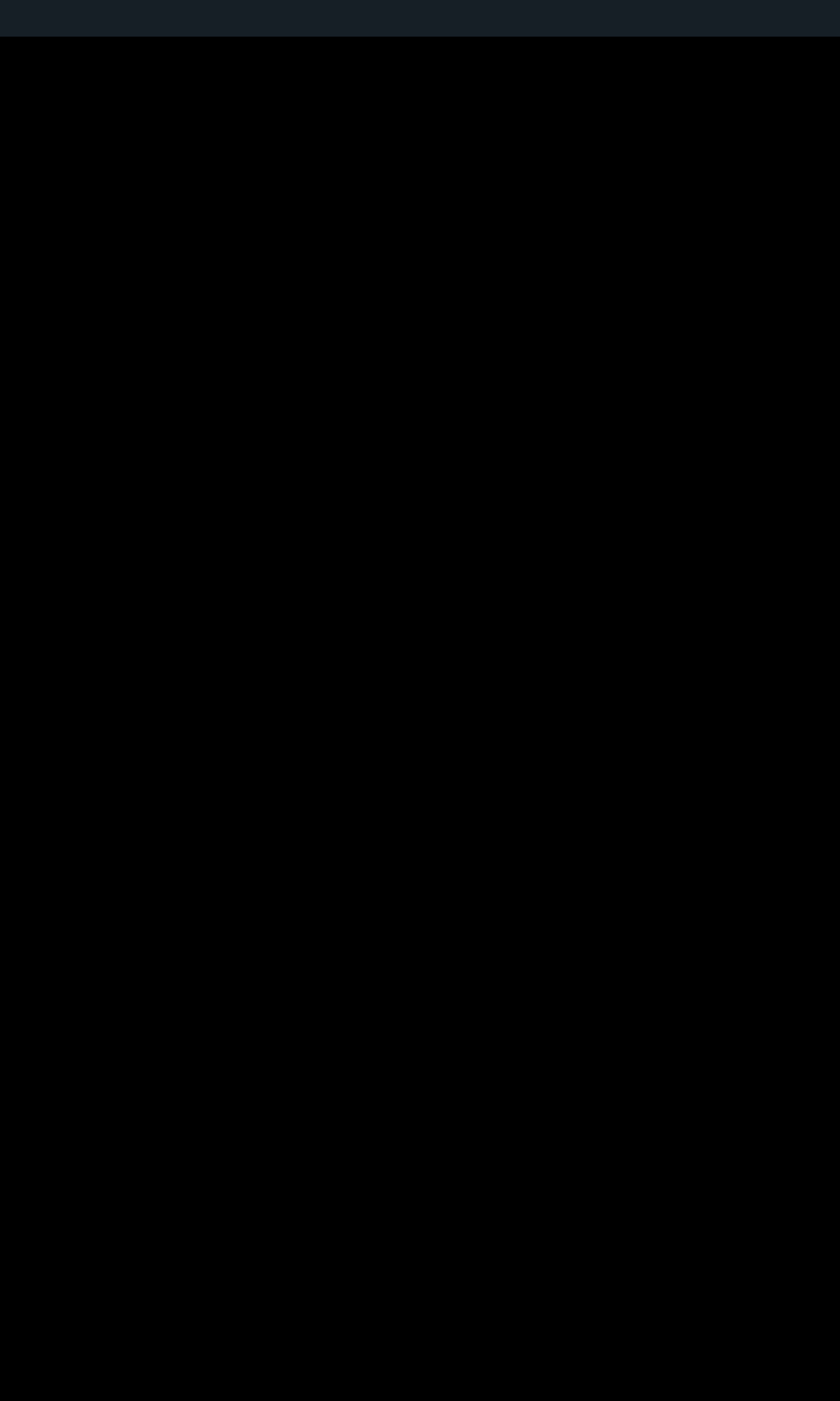Provide the bounding box coordinates of the area you need to click to execute the following instruction: "Learn about the company".

[0.038, 0.912, 0.962, 0.931]